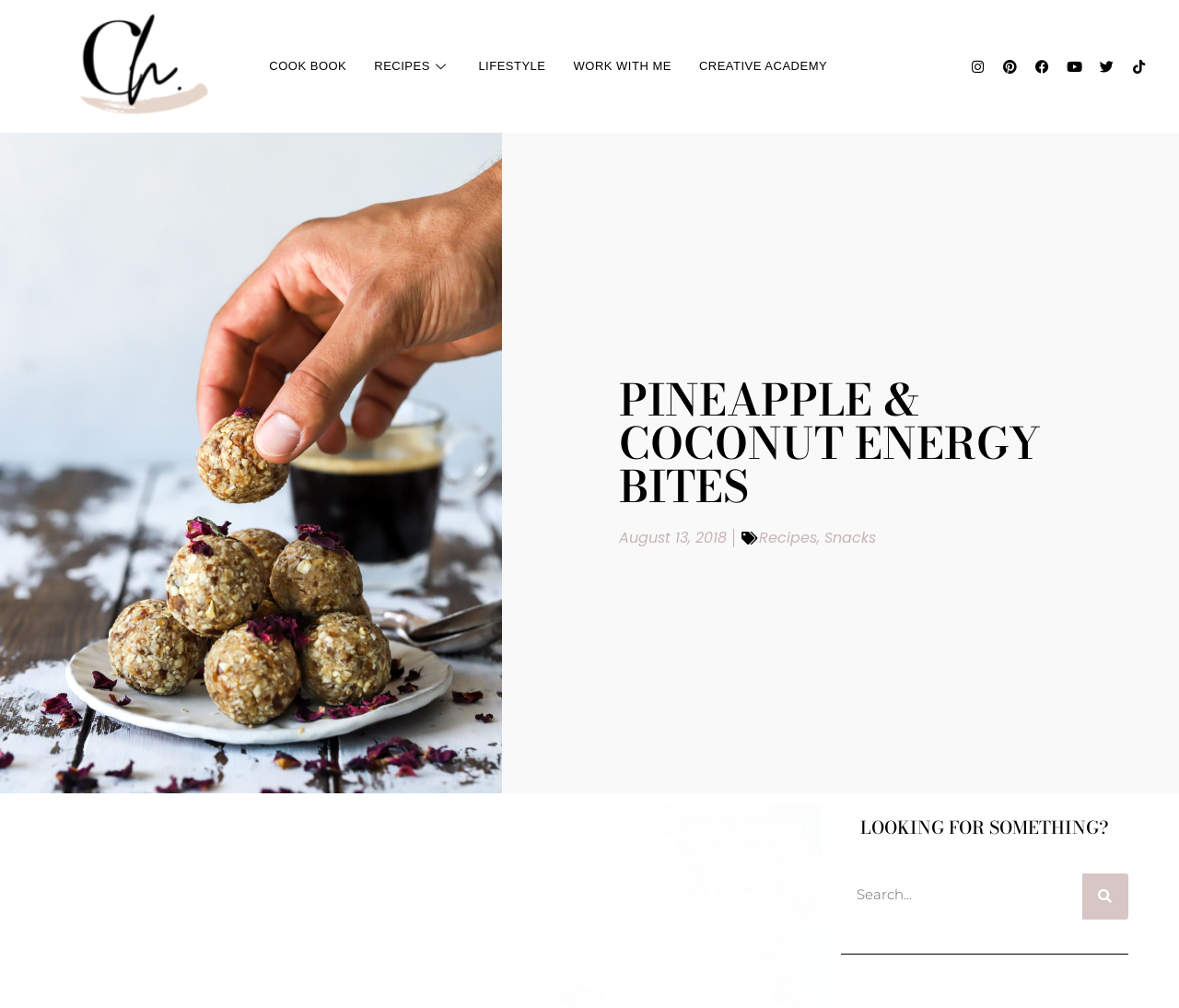Please identify the bounding box coordinates of the clickable area that will allow you to execute the instruction: "Read PINEAPPLE & COCONUT ENERGY BITES".

[0.525, 0.375, 0.92, 0.504]